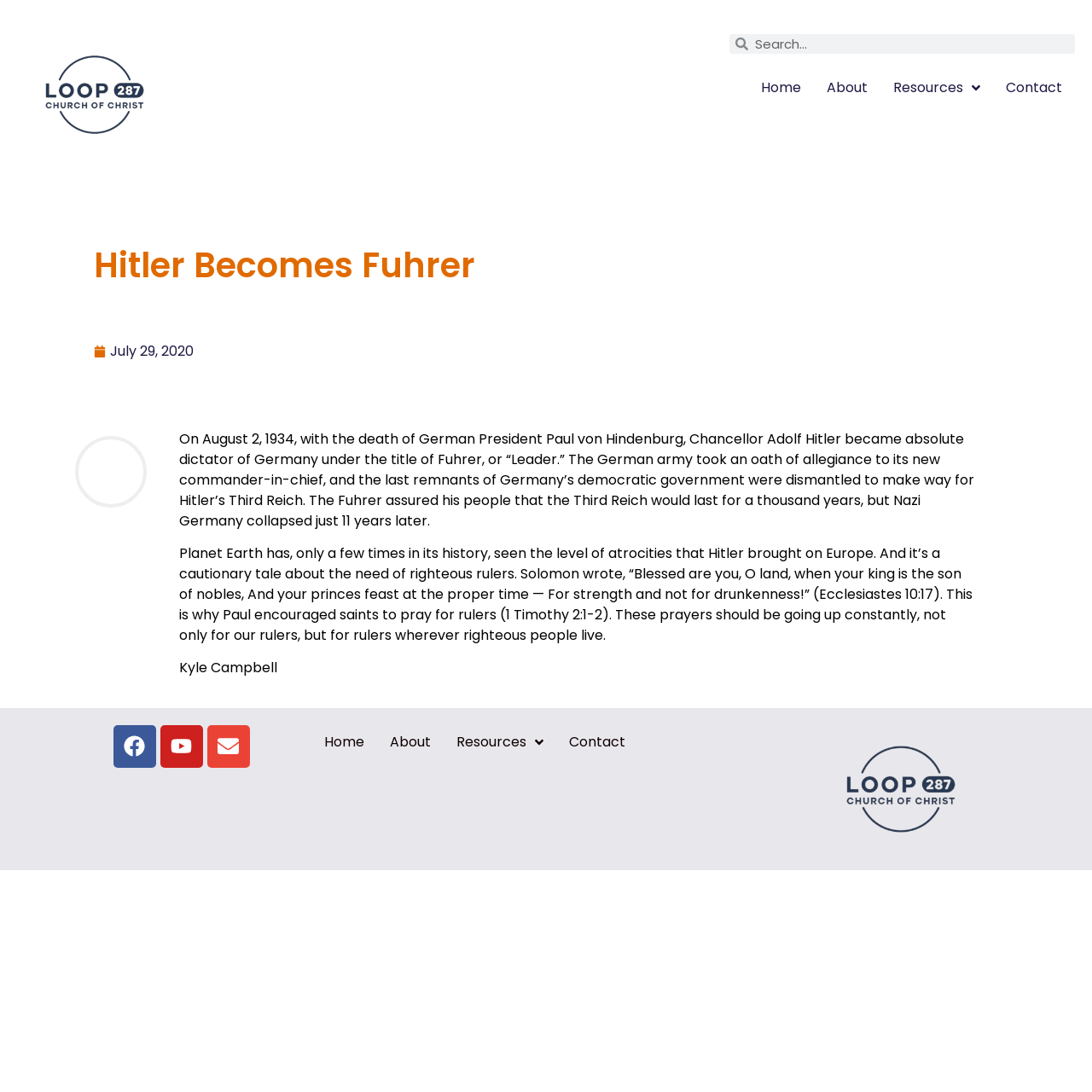Who is the author of the article?
Please answer the question with a detailed response using the information from the screenshot.

The author of the article is mentioned at the bottom of the webpage, in the StaticText element with the text 'Kyle Campbell'. This suggests that Kyle Campbell is the person who wrote the article about Hitler becoming Fuhrer.